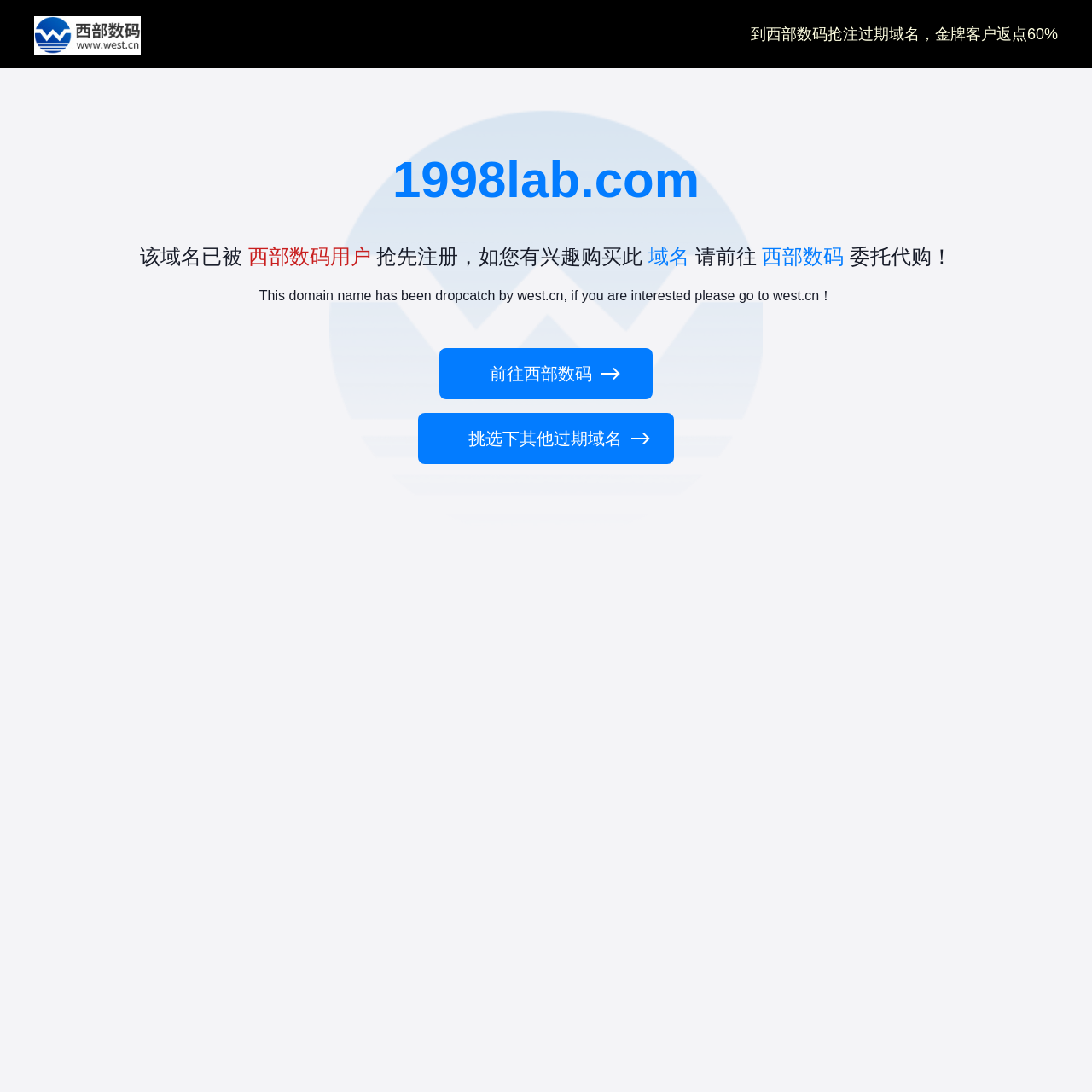Based on the element description, predict the bounding box coordinates (top-left x, top-left y, bottom-right x, bottom-right y) for the UI element in the screenshot: 西部数码

[0.698, 0.224, 0.773, 0.245]